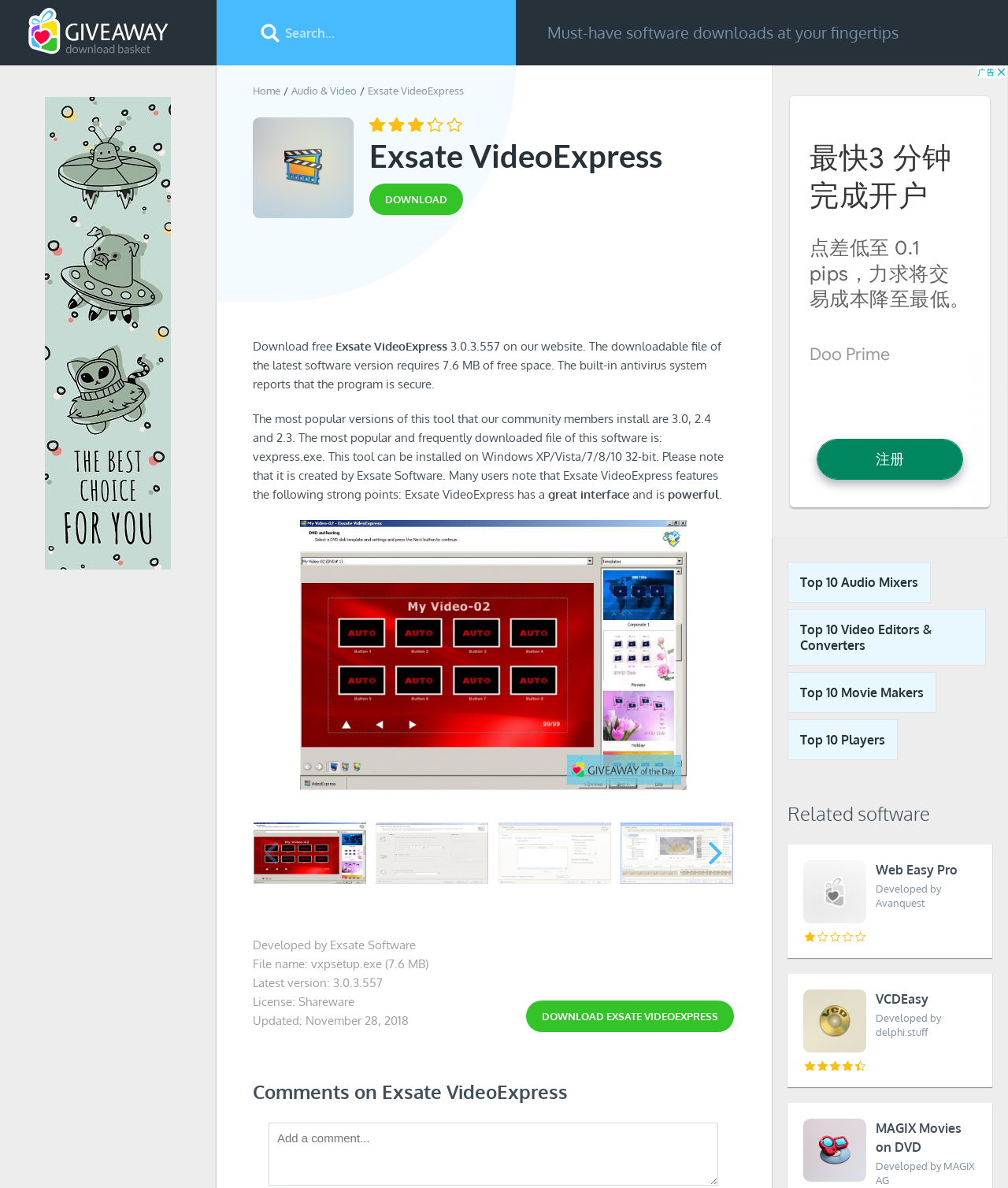Using the webpage screenshot, find the UI element described by Audio & Video. Provide the bounding box coordinates in the format (top-left x, top-left y, bottom-right x, bottom-right y), ensuring all values are floating point numbers between 0 and 1.

[0.289, 0.071, 0.354, 0.082]